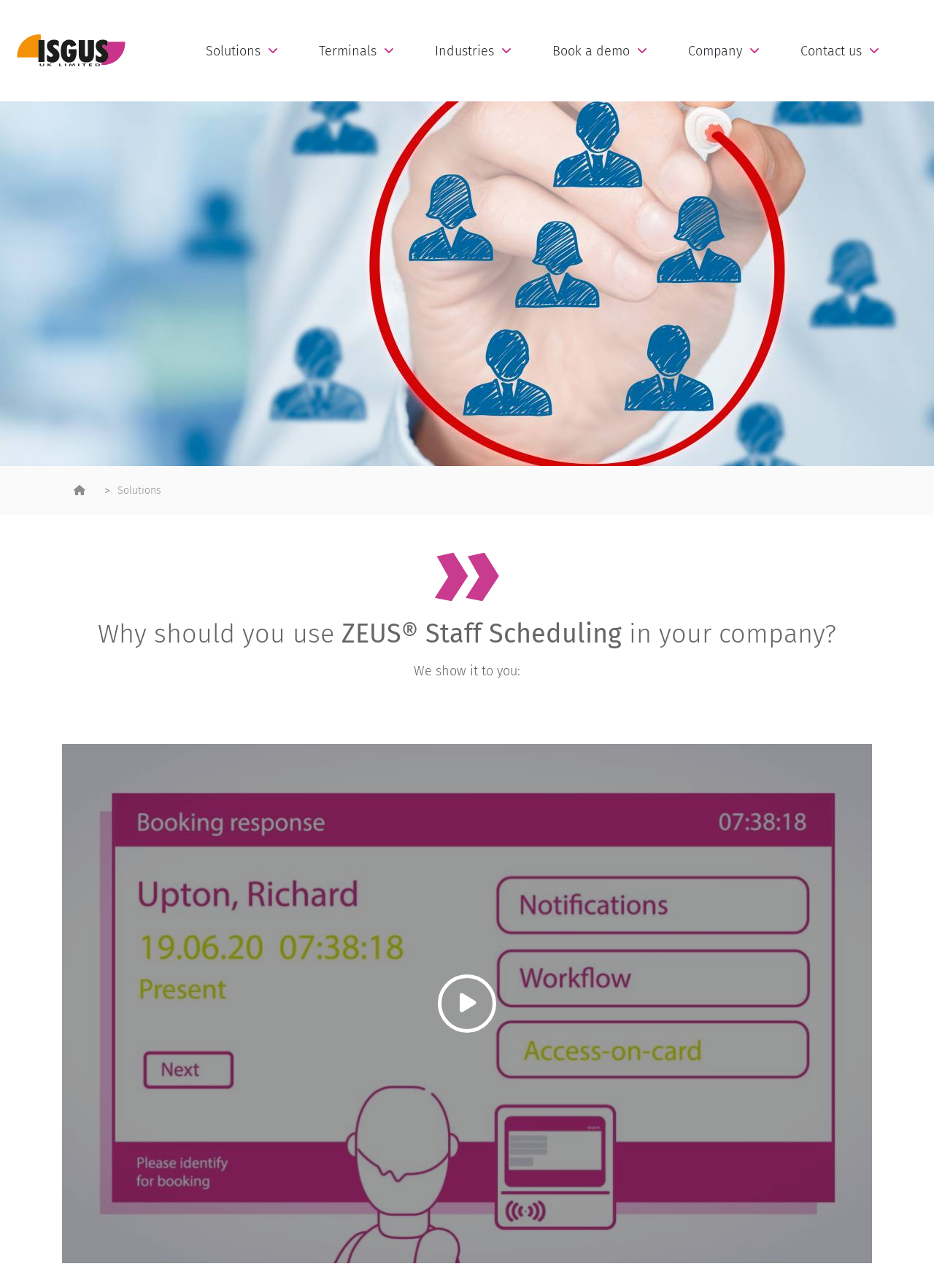What is the main topic of the webpage?
Using the image, give a concise answer in the form of a single word or short phrase.

ZEUS Staff Scheduling